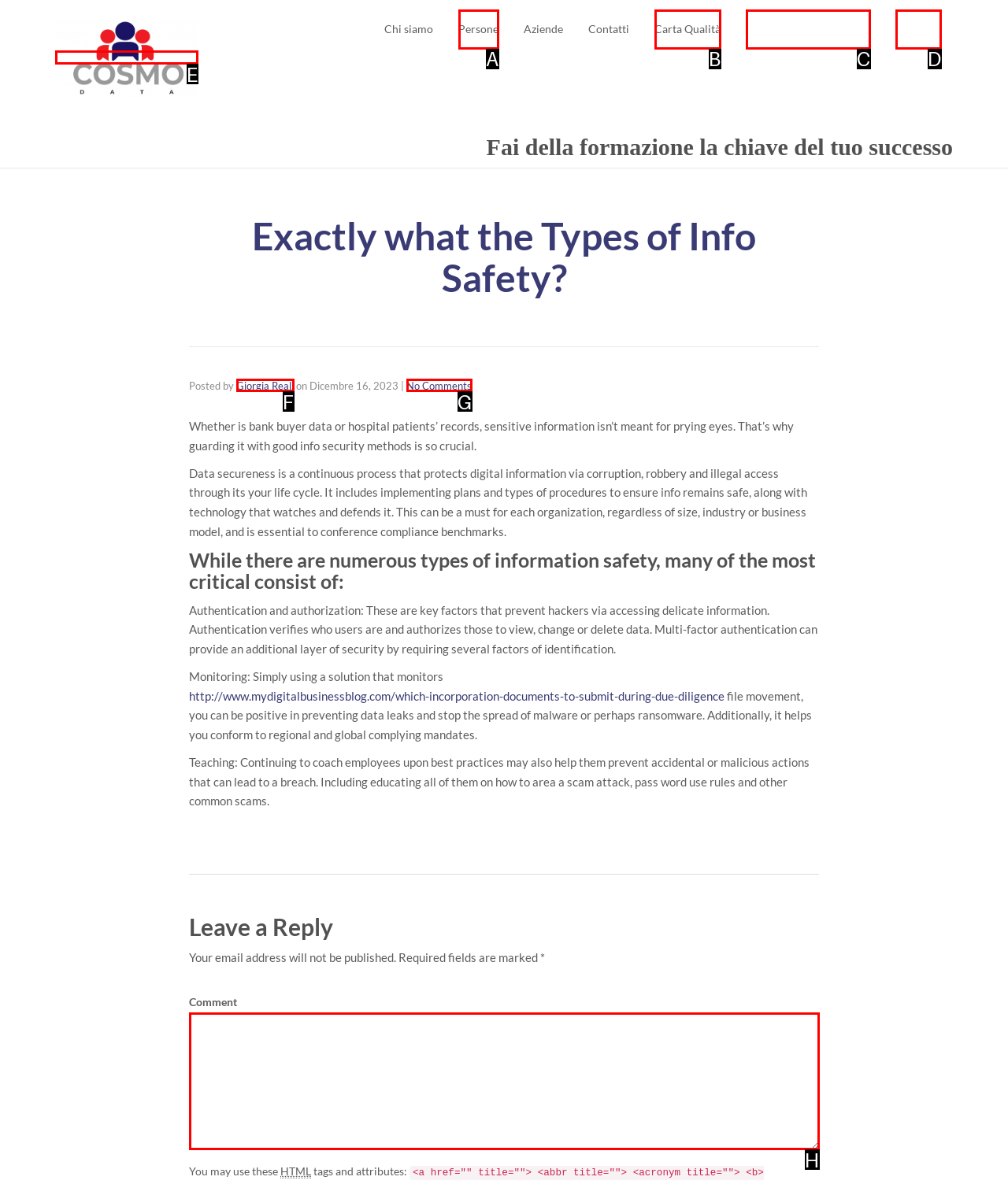From the description: Piattaforma corsi gratuiti, identify the option that best matches and reply with the letter of that option directly.

C